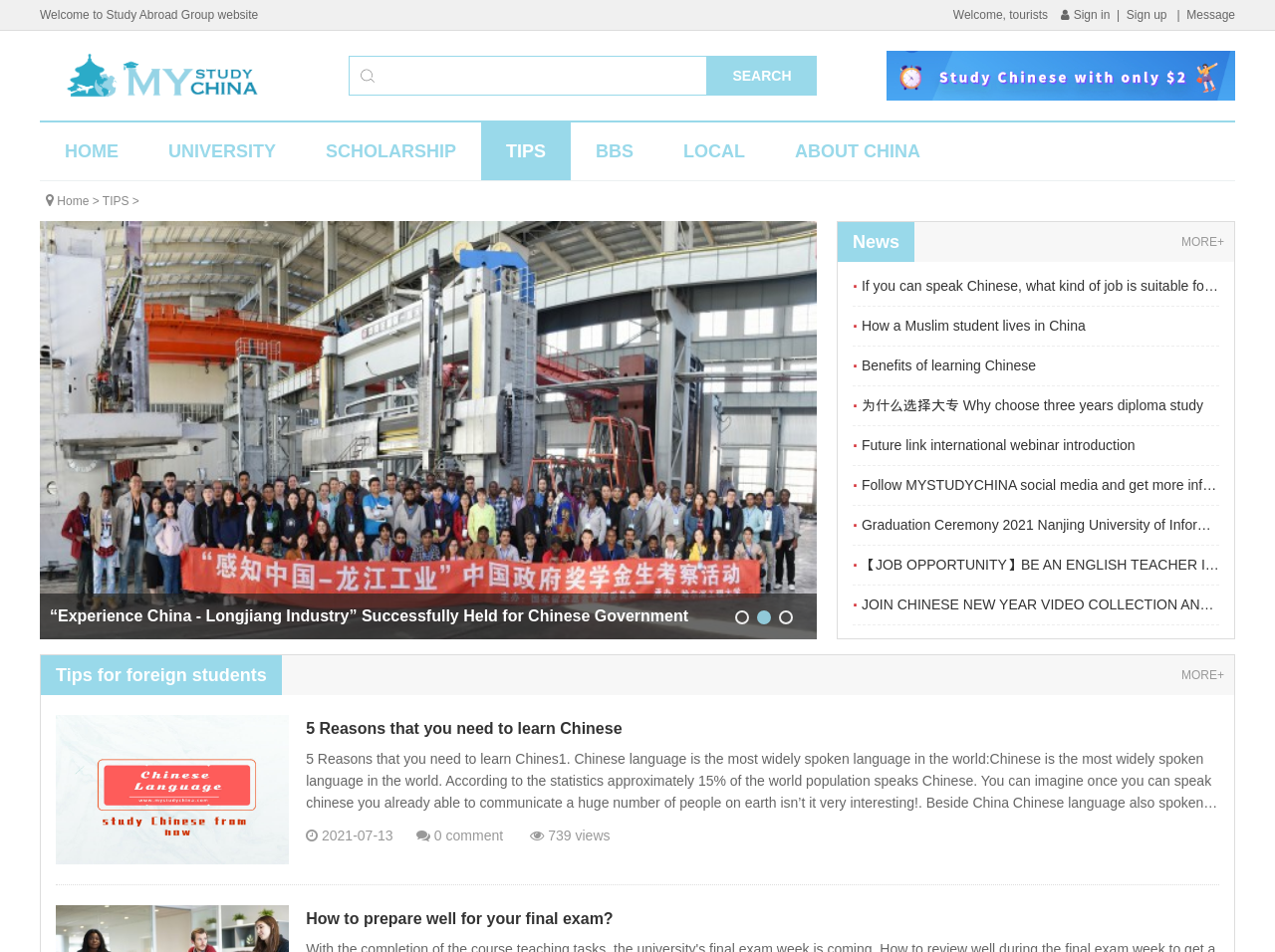Please identify the coordinates of the bounding box for the clickable region that will accomplish this instruction: "Read news about studying in China".

[0.669, 0.292, 0.975, 0.309]